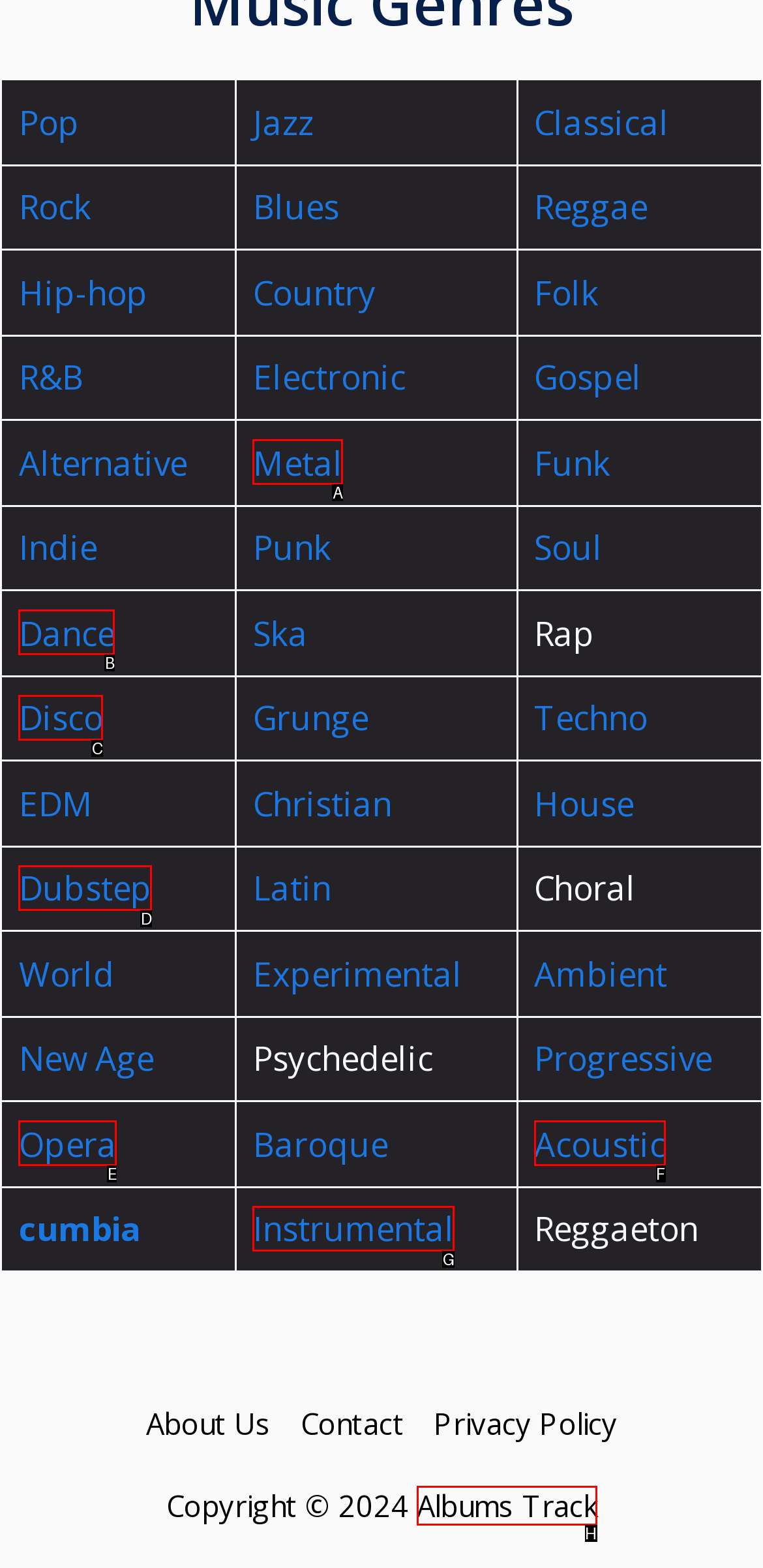Match the description: Disco to the correct HTML element. Provide the letter of your choice from the given options.

C